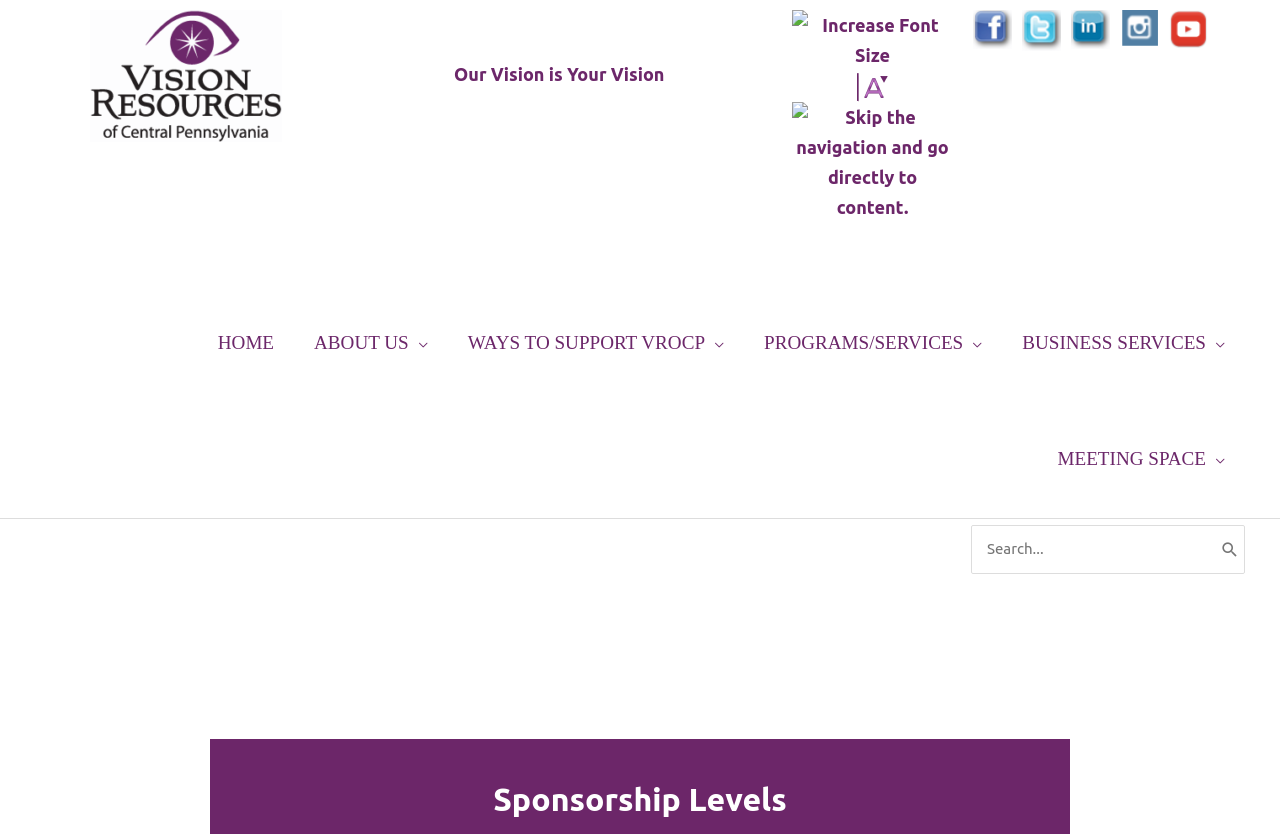Show the bounding box coordinates for the element that needs to be clicked to execute the following instruction: "Click on VROCP logo". Provide the coordinates in the form of four float numbers between 0 and 1, i.e., [left, top, right, bottom].

[0.07, 0.012, 0.22, 0.17]